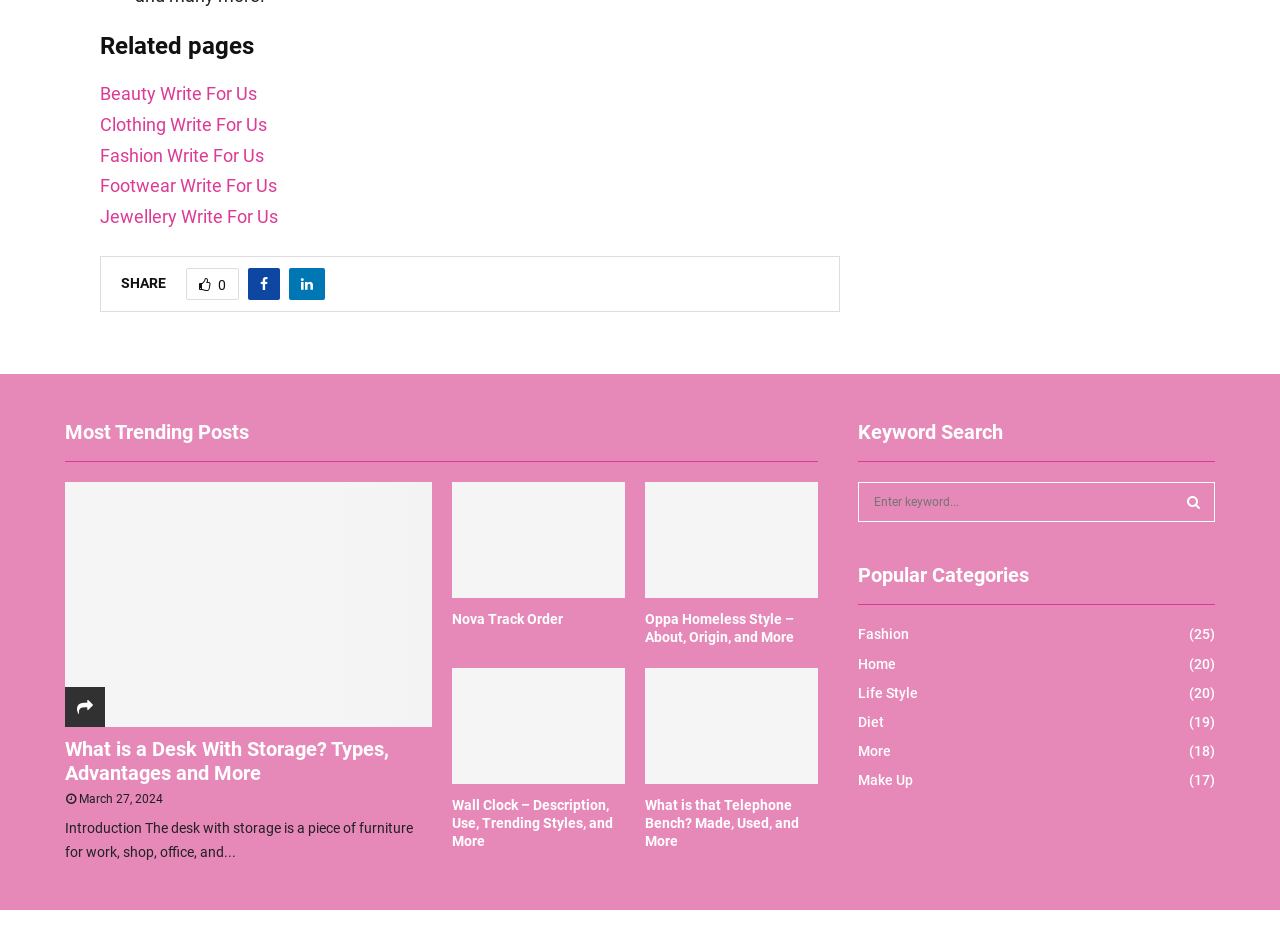What is the purpose of the search box?
Examine the webpage screenshot and provide an in-depth answer to the question.

The search box is provided to allow users to search for specific keywords or topics on the website, making it easier for them to find relevant content.